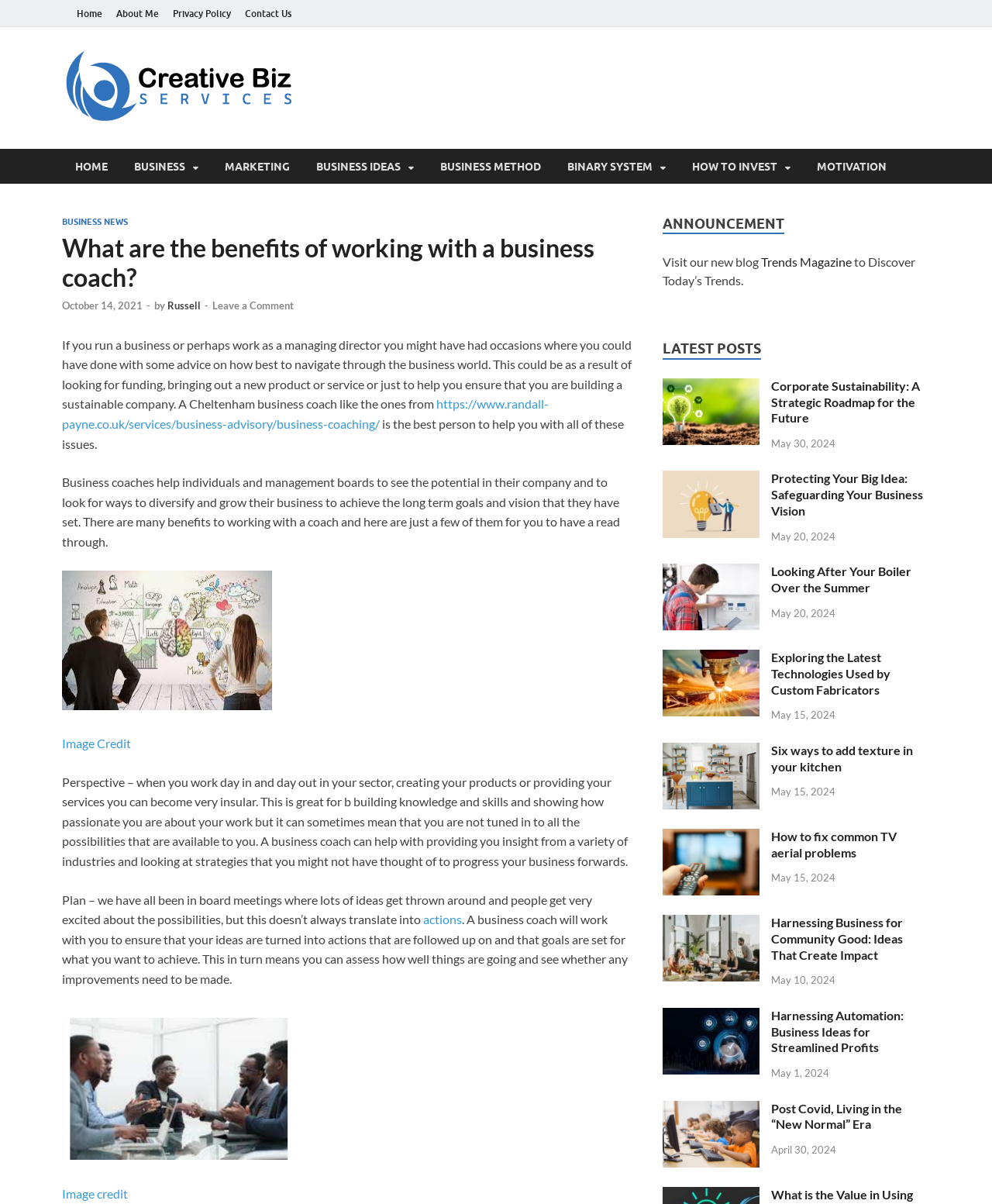Determine the bounding box coordinates of the UI element described by: "title="Importance of Self-Loading Exercises"".

None